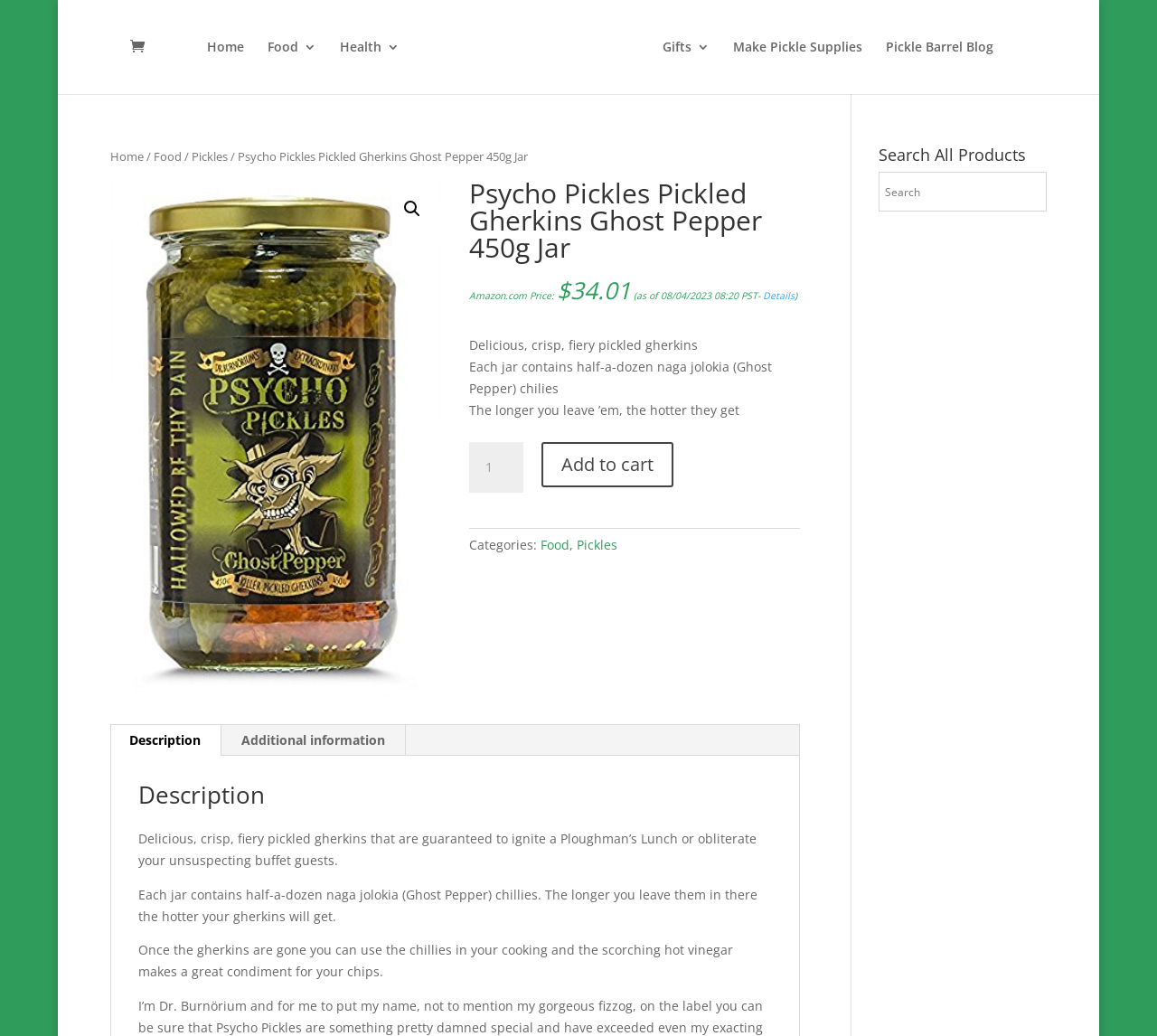Answer the question using only a single word or phrase: 
What is the category of the product?

Food, Pickles